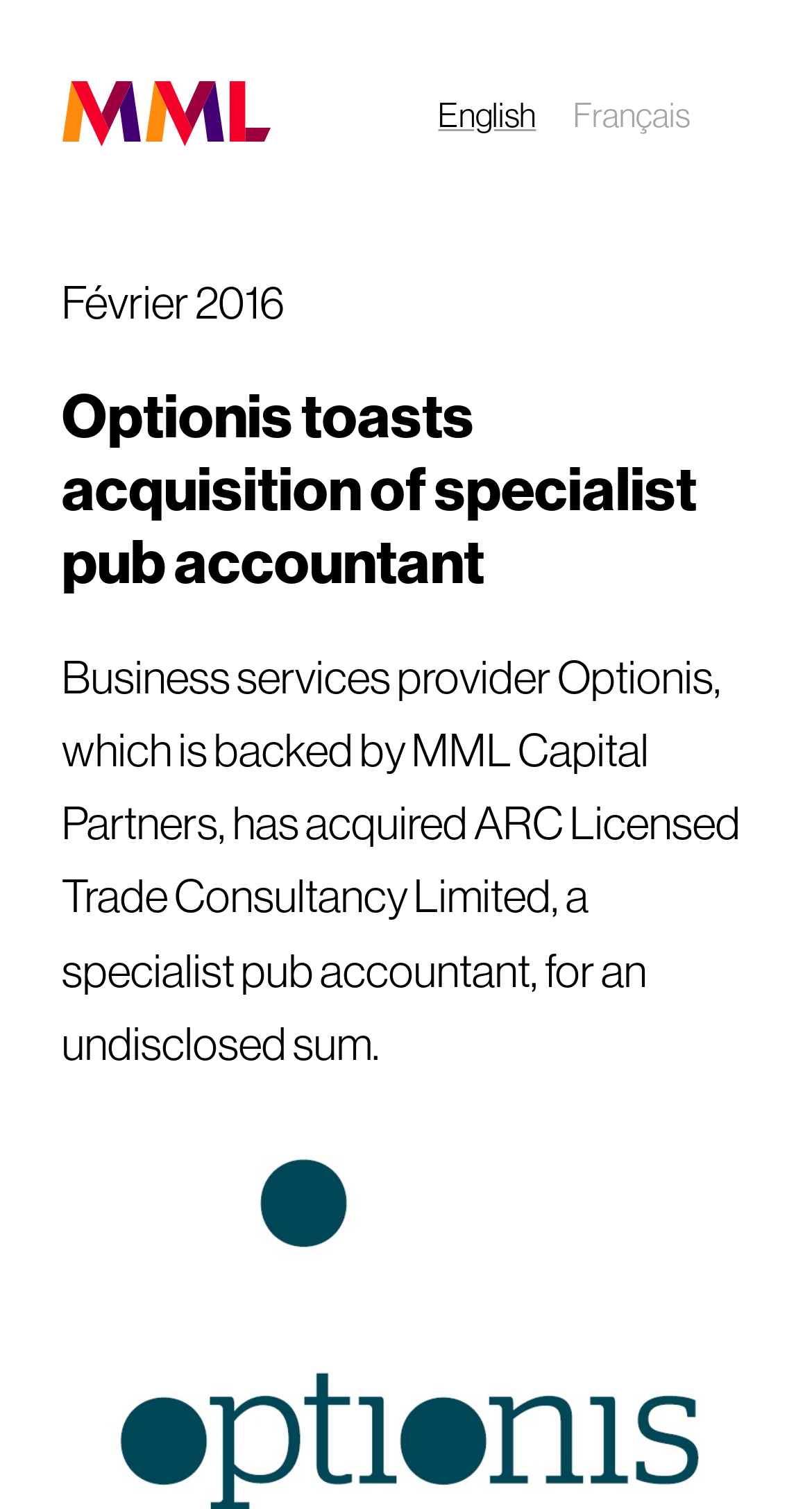What type of company is ARC Licensed Trade Consultancy Limited?
Based on the content of the image, thoroughly explain and answer the question.

I found this information by reading the text on the page, which describes ARC Licensed Trade Consultancy Limited as a 'specialist pub accountant', indicating that it is a company that provides accounting services specifically to the pub industry.